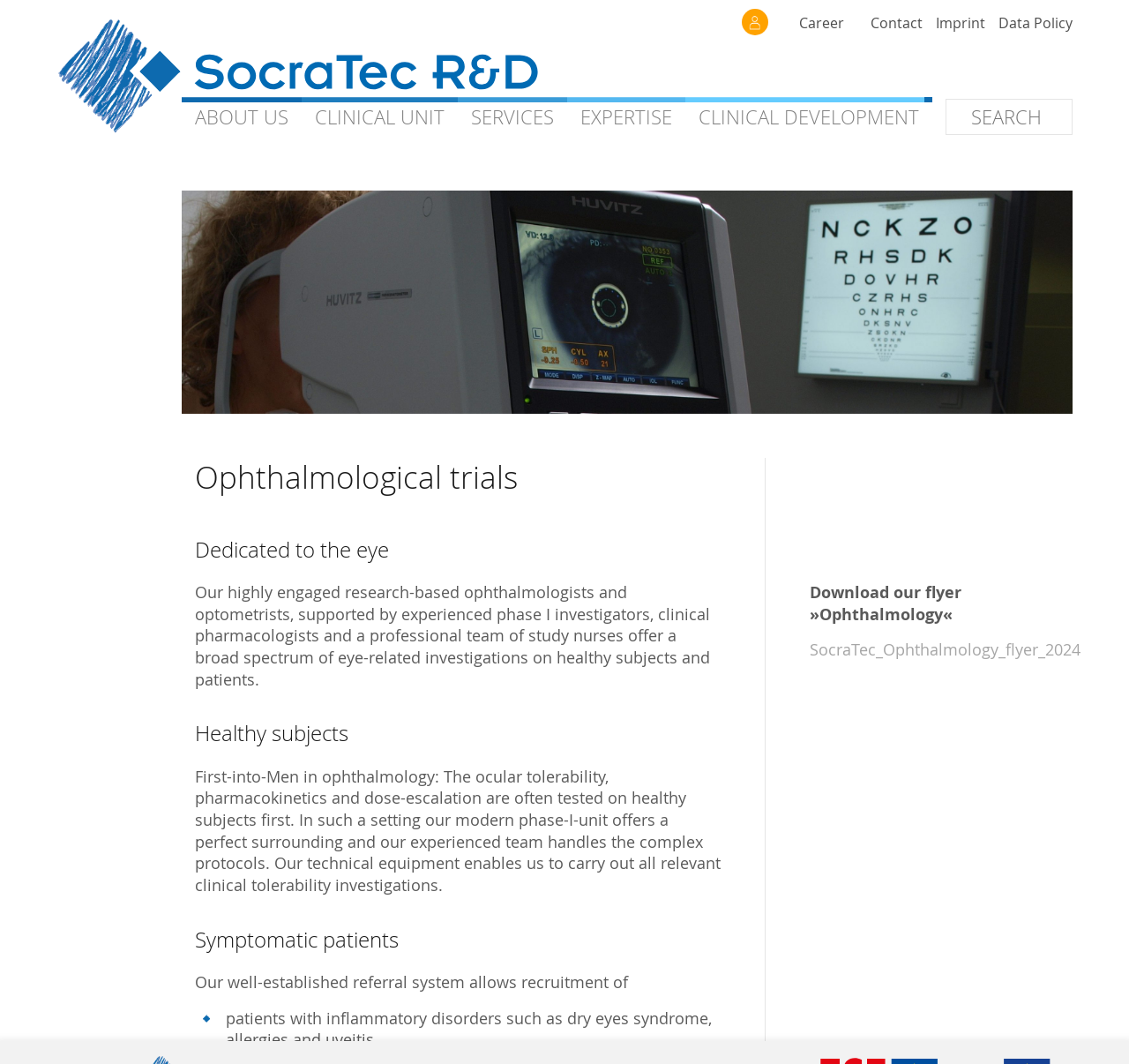Can you pinpoint the bounding box coordinates for the clickable element required for this instruction: "Click the 'Logo SocraTec R&D GmbH' link"? The coordinates should be four float numbers between 0 and 1, i.e., [left, top, right, bottom].

[0.05, 0.112, 0.48, 0.13]